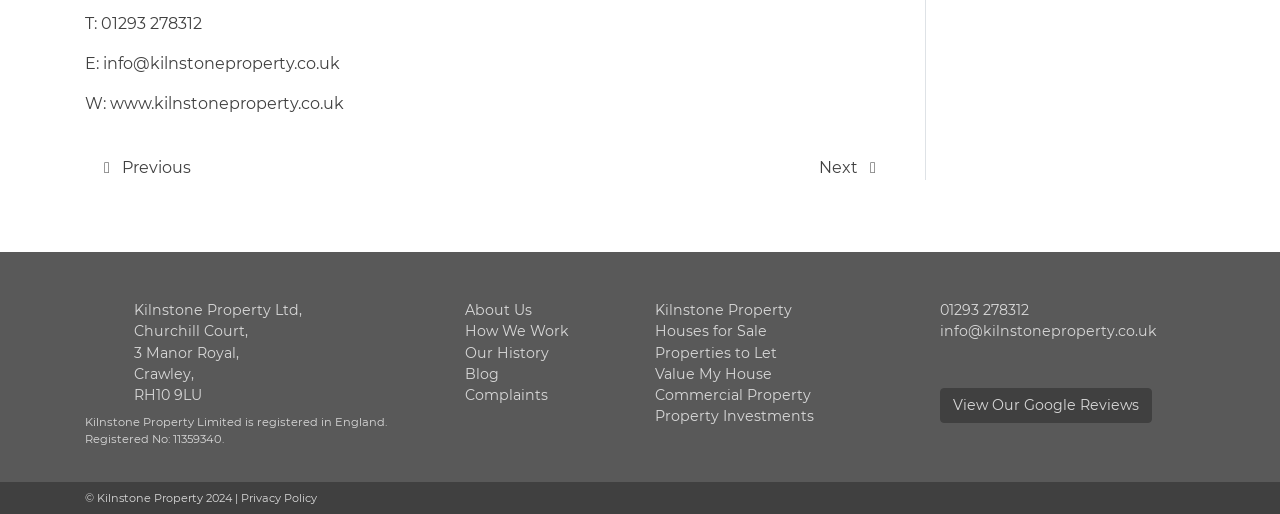What is the company's phone number?
Respond to the question with a well-detailed and thorough answer.

The company's phone number can be found in multiple places on the webpage, including the top section with the contact information and the bottom section with the links. It is displayed as 'T: 01293 278312' and also as a link '01293 278312'.